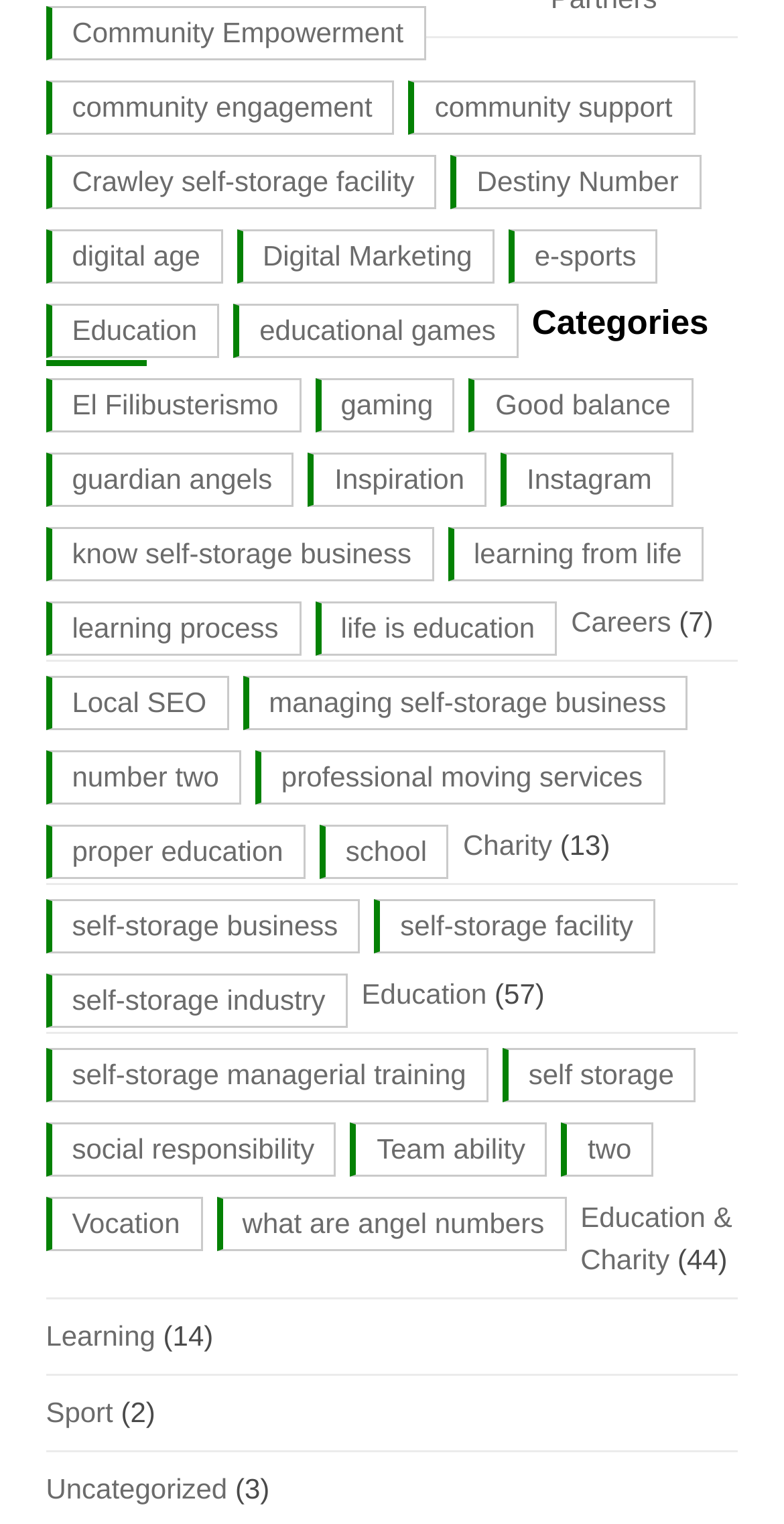Answer succinctly with a single word or phrase:
What is the second link from the top?

community engagement